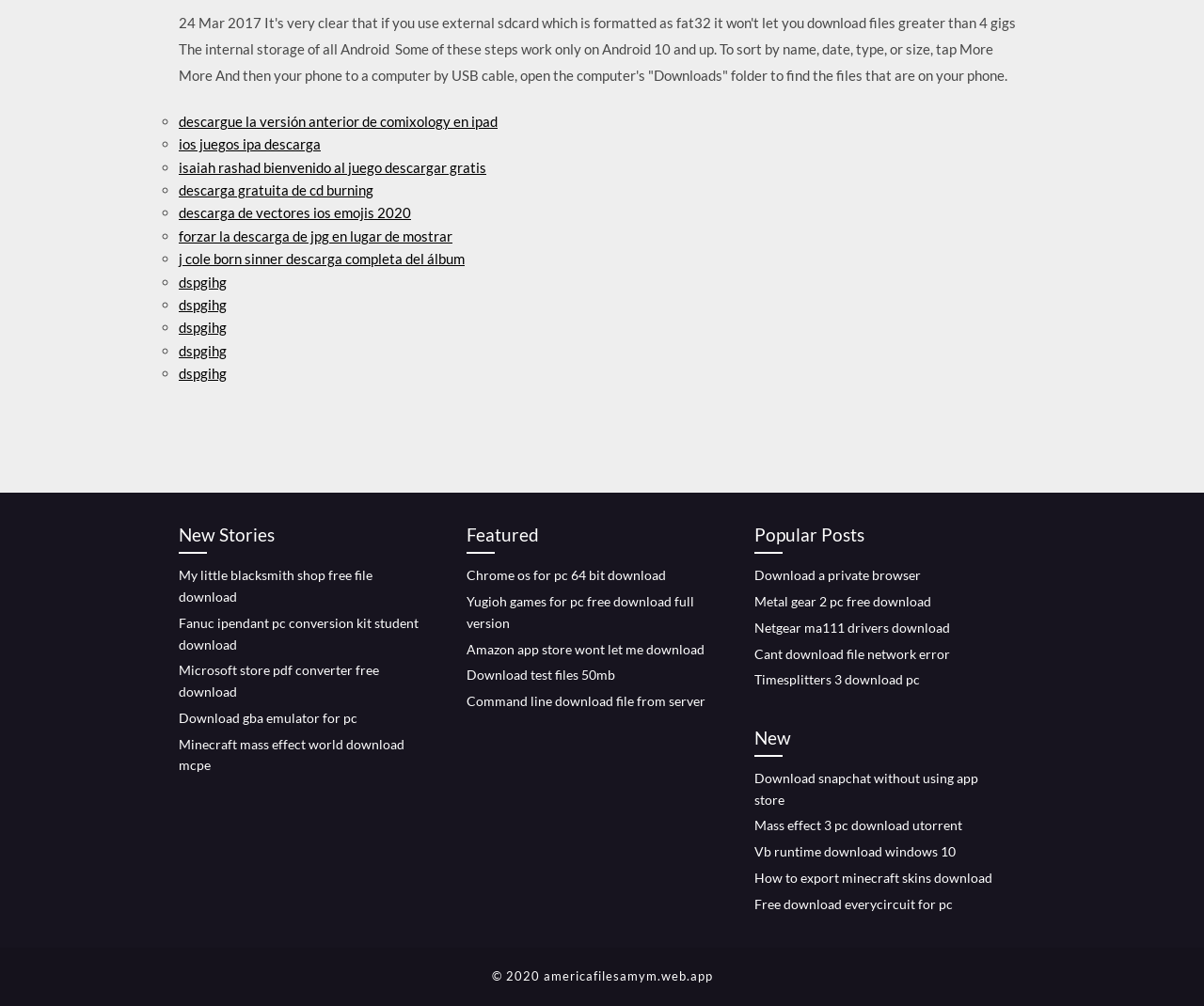Please provide a detailed answer to the question below based on the screenshot: 
What is the purpose of the links on the webpage?

The links on the webpage appear to be for downloading various files, such as games, software, and other digital content, suggesting that the purpose of the links is to facilitate file downloads.